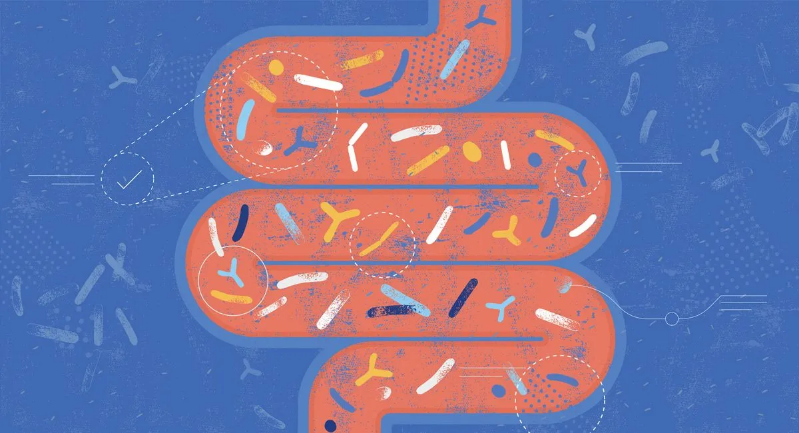Describe the image in great detail, covering all key points.

The illustration features a stylized representation of the digestive system, depicted in vibrant orange against a contrasting blue background. It resembles a winding intestinal tract filled with various colorful shapes, symbolizing beneficial probiotics. These shapes, reminiscent of bacteria, are shown in shades of white, yellow, and purple, reflecting the diverse microbiome that supports digestive health. The artwork emphasizes the positive impact of probiotics, aligning with the theme of recent research indicating their ability to combat superbugs like MRSA, underscoring advancements in digestive health. The overall design conveys a sense of balance and vitality, representing the complex interactions within our gut.